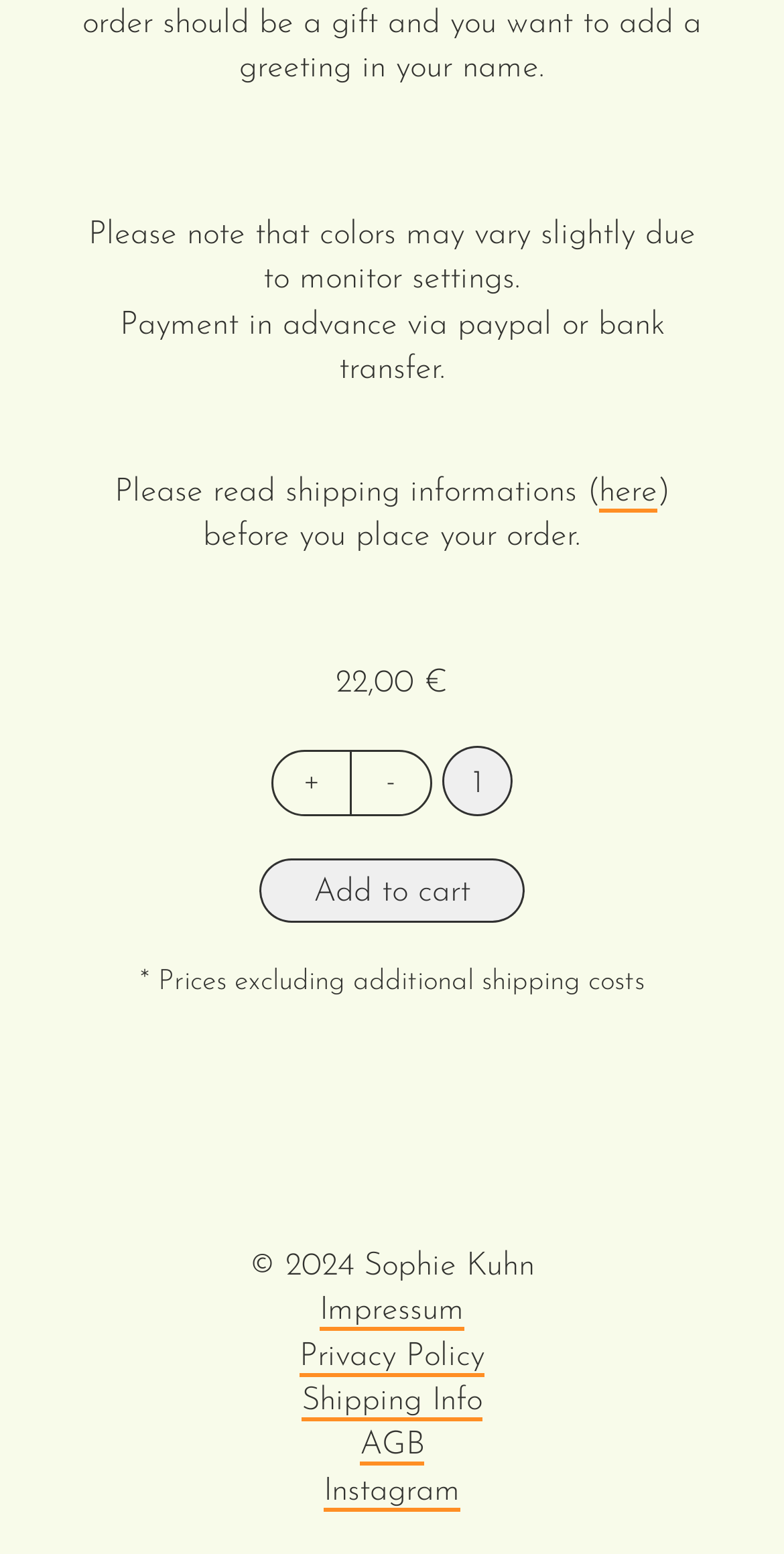Bounding box coordinates are specified in the format (top-left x, top-left y, bottom-right x, bottom-right y). All values are floating point numbers bounded between 0 and 1. Please provide the bounding box coordinate of the region this sentence describes: Privacy Policy

[0.382, 0.862, 0.618, 0.883]